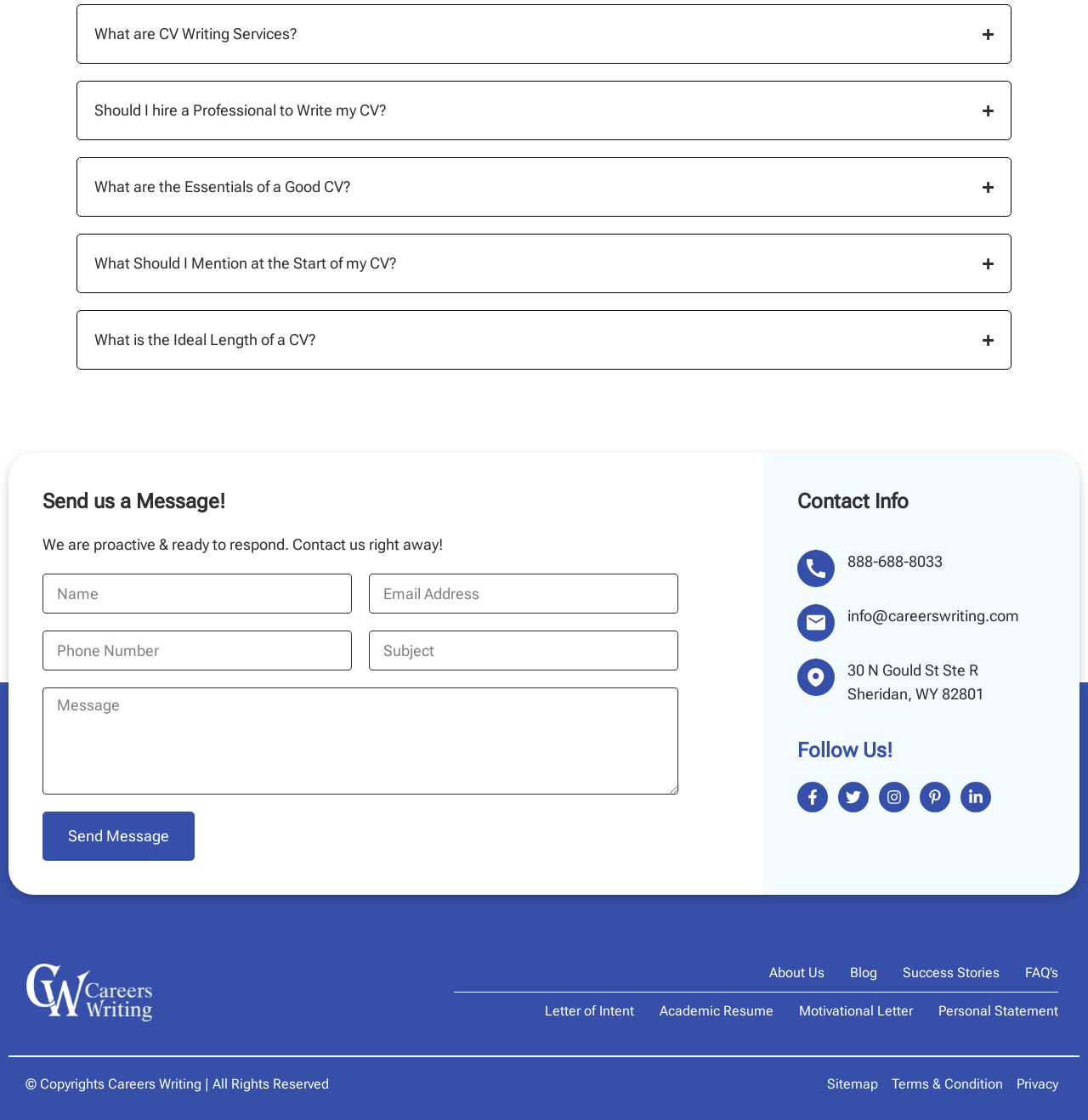Can you look at the image and give a comprehensive answer to the question:
What social media platforms can be followed?

The company can be followed on various social media platforms, including Facebook, Twitter, Instagram, Pinterest, and LinkedIn, which are represented by their respective icons.